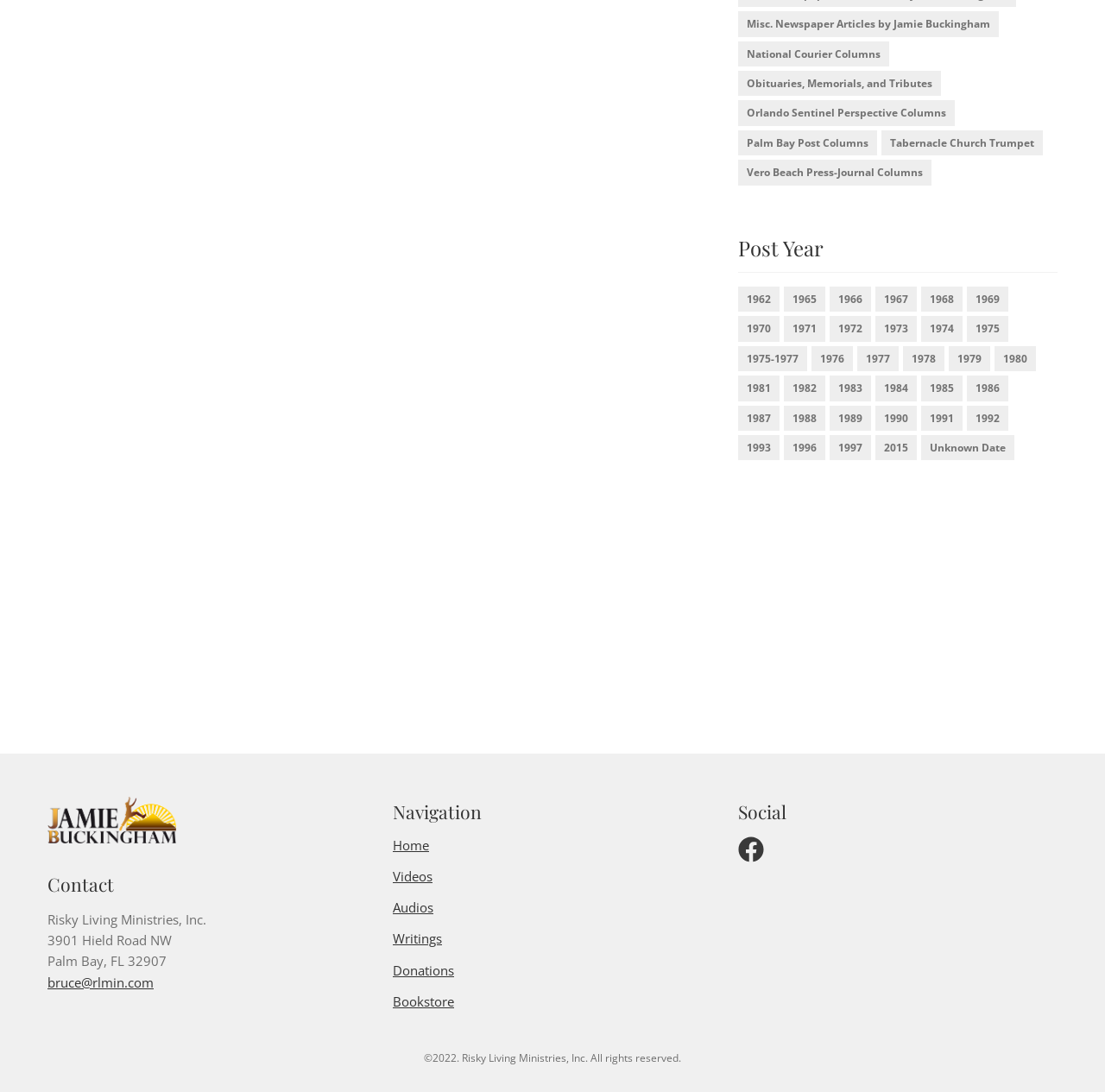From the webpage screenshot, predict the bounding box coordinates (top-left x, top-left y, bottom-right x, bottom-right y) for the UI element described here: Tabernacle Church Trumpet

[0.798, 0.119, 0.944, 0.142]